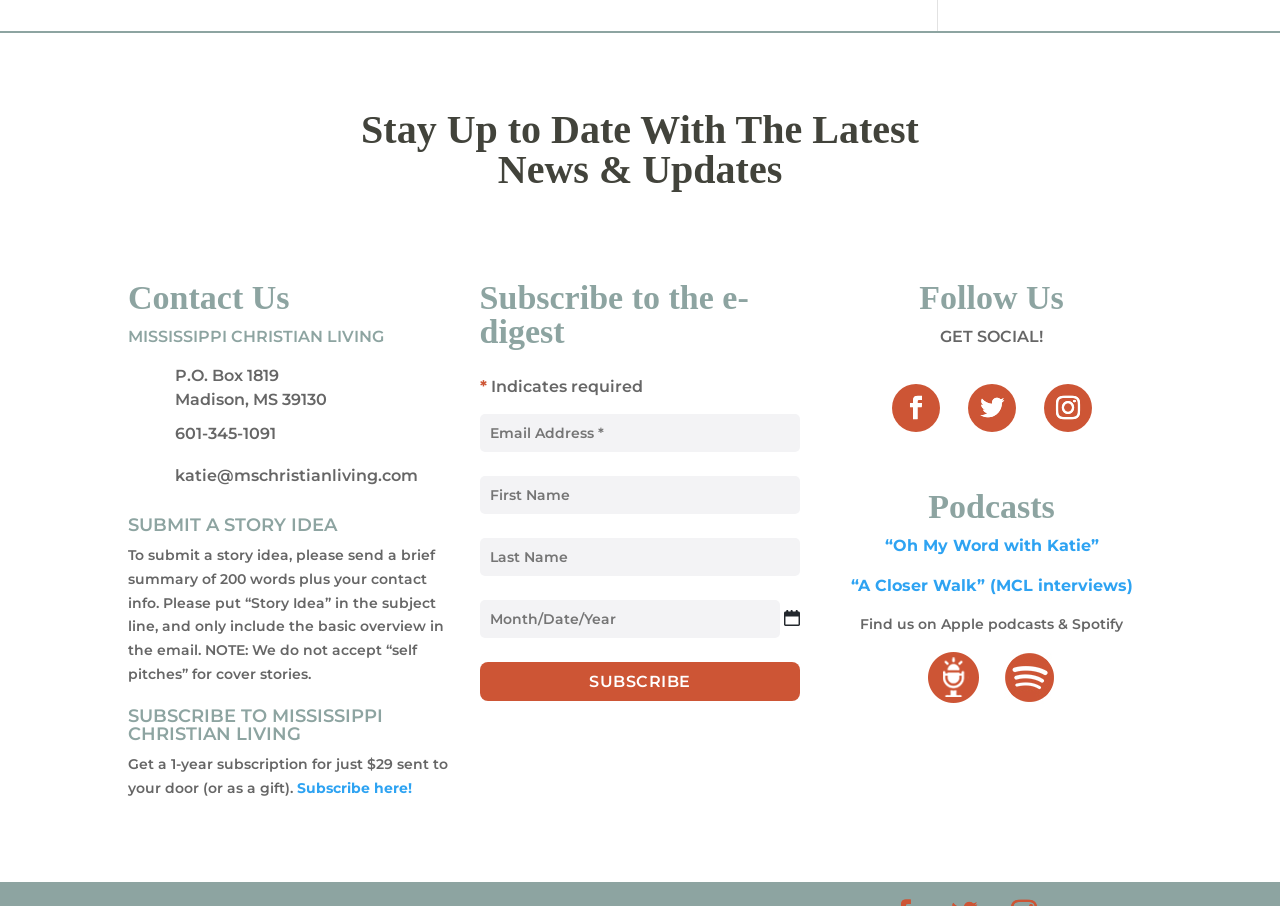Based on the element description name="input_3" placeholder="Last Name", identify the bounding box of the UI element in the given webpage screenshot. The coordinates should be in the format (top-left x, top-left y, bottom-right x, bottom-right y) and must be between 0 and 1.

[0.375, 0.594, 0.625, 0.636]